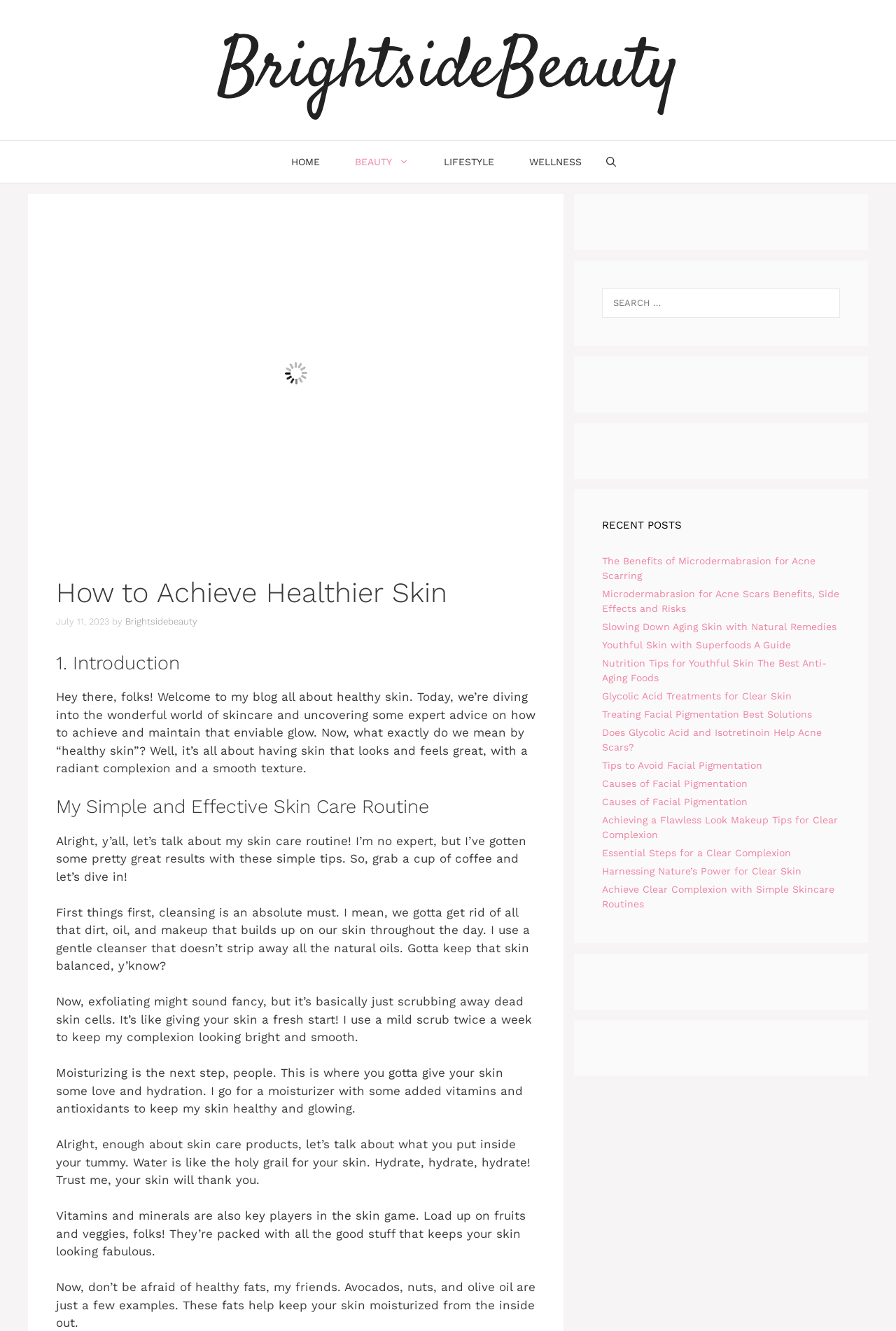What is the title of the first heading in the content section?
Please provide a single word or phrase as the answer based on the screenshot.

How to Achieve Healthier Skin